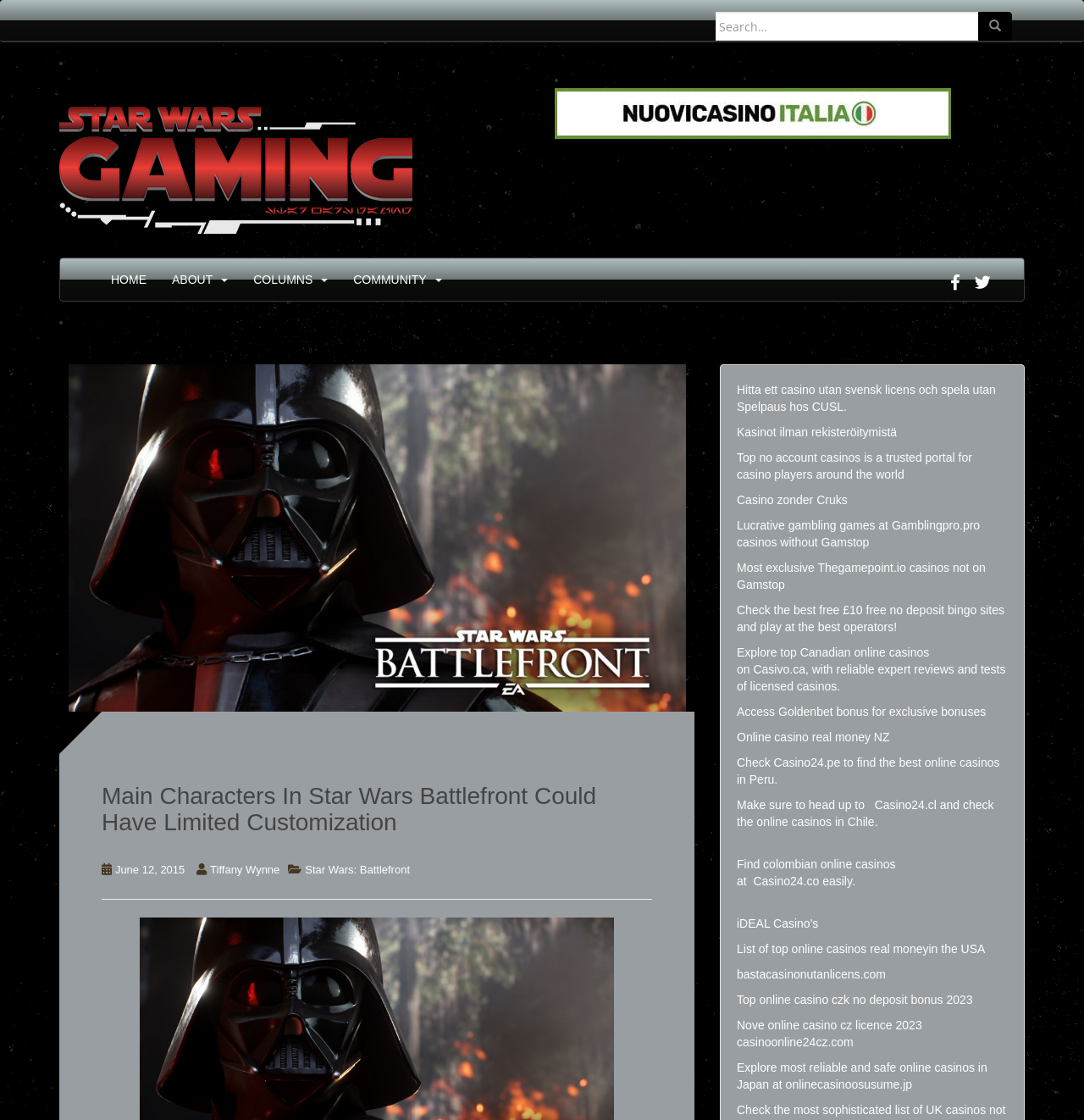Generate a thorough description of the webpage.

The webpage appears to be a blog or news article discussing Star Wars: Battlefront, specifically the limited customization options for main characters. At the top of the page, there is a search bar with a magnifying glass icon, allowing users to search for specific content. Below the search bar, there are several links to other articles or sections of the website, including "Star Wars Gaming news", "HOME", "ABOUT", "COLUMNS", and "COMMUNITY".

The main article title, "Main Characters In Star Wars Battlefront Could Have Limited Customization", is prominently displayed in the center of the page, with the date "June 12, 2015" and the author's name "Tiffany Wynne" listed below. The article itself is not fully visible, but it appears to discuss the limitations of character customization in Star Wars: Battlefront.

On the right-hand side of the page, there is a long list of links and text, which appears to be a collection of online casino reviews and promotions. These links are organized into paragraphs, with each paragraph discussing a specific online casino or promotion. The text is written in a promotional tone, encouraging users to visit the listed casinos and take advantage of exclusive bonuses.

Overall, the webpage has a cluttered design, with multiple sections and links competing for attention. The main article is somewhat overshadowed by the lengthy list of online casino promotions on the right-hand side of the page.